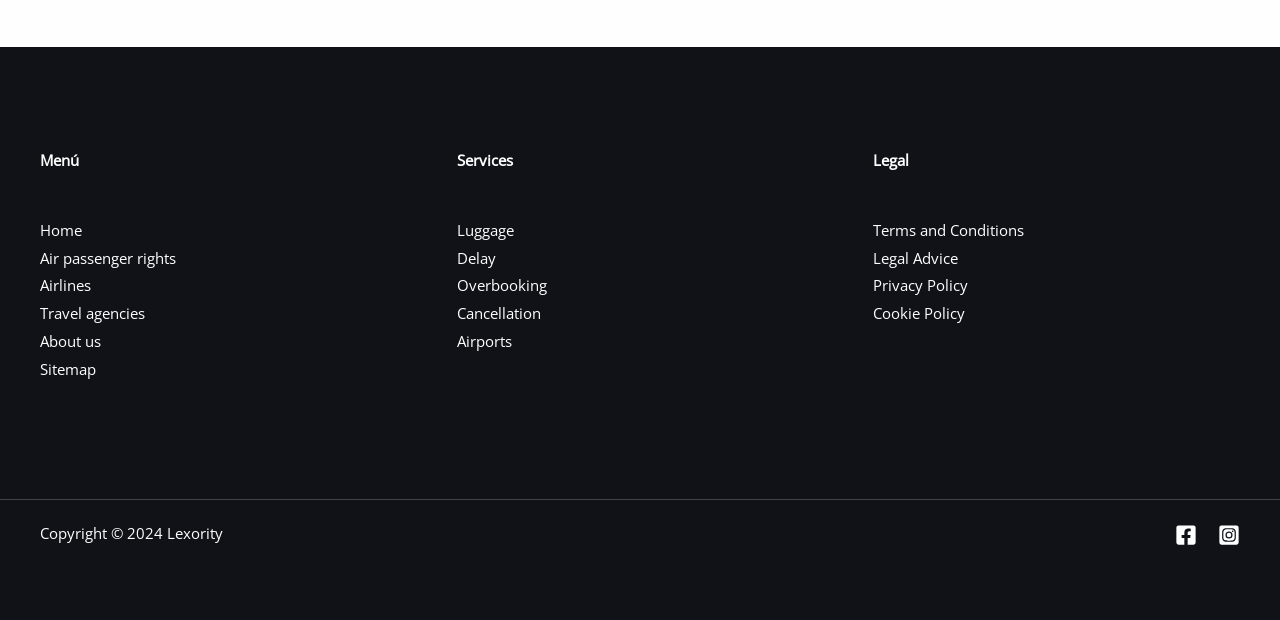Highlight the bounding box coordinates of the element that should be clicked to carry out the following instruction: "Click on 'Rent a Car in Crete | Cretecars'". The coordinates must be given as four float numbers ranging from 0 to 1, i.e., [left, top, right, bottom].

None